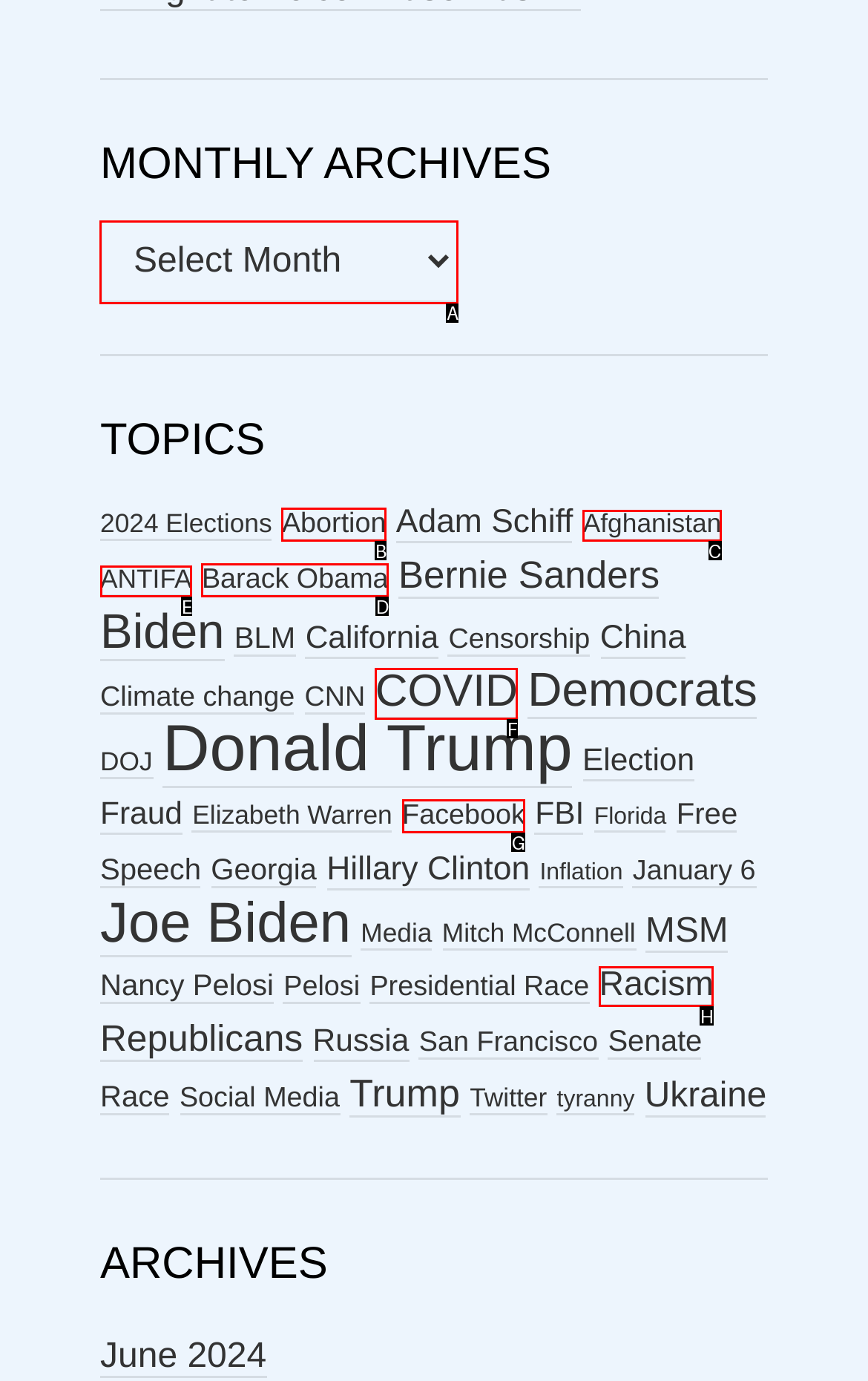Select the letter of the UI element you need to click to complete this task: Select a month from the dropdown.

A